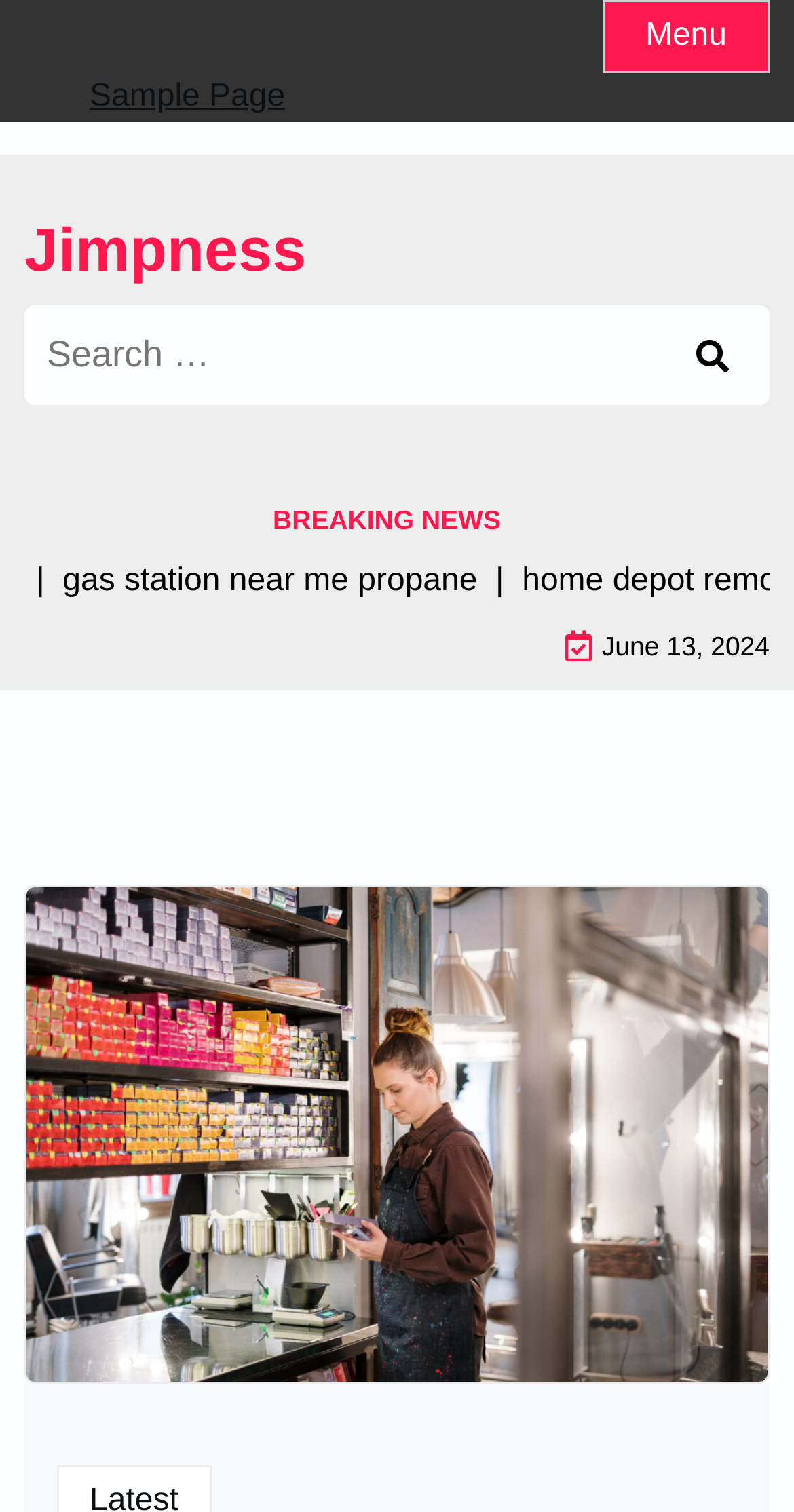By analyzing the image, answer the following question with a detailed response: What is the category of news mentioned on the webpage?

The webpage mentions 'BREAKING NEWS' in a heading, which suggests that the website is providing up-to-date and urgent news or information to its users.